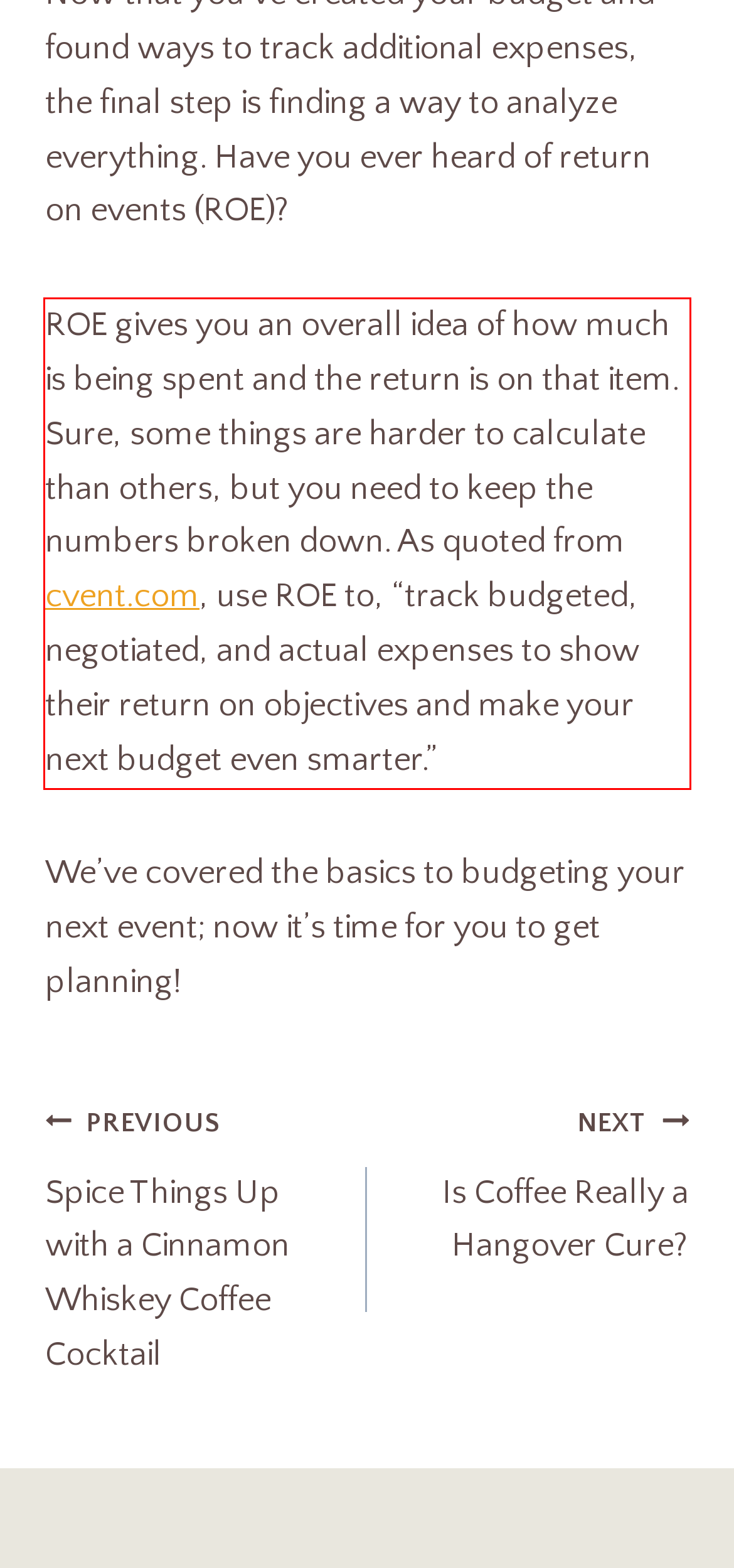Within the screenshot of a webpage, identify the red bounding box and perform OCR to capture the text content it contains.

ROE gives you an overall idea of how much is being spent and the return is on that item. Sure, some things are harder to calculate than others, but you need to keep the numbers broken down. As quoted from cvent.com, use ROE to, “track budgeted, negotiated, and actual expenses to show their return on objectives and make your next budget even smarter.”